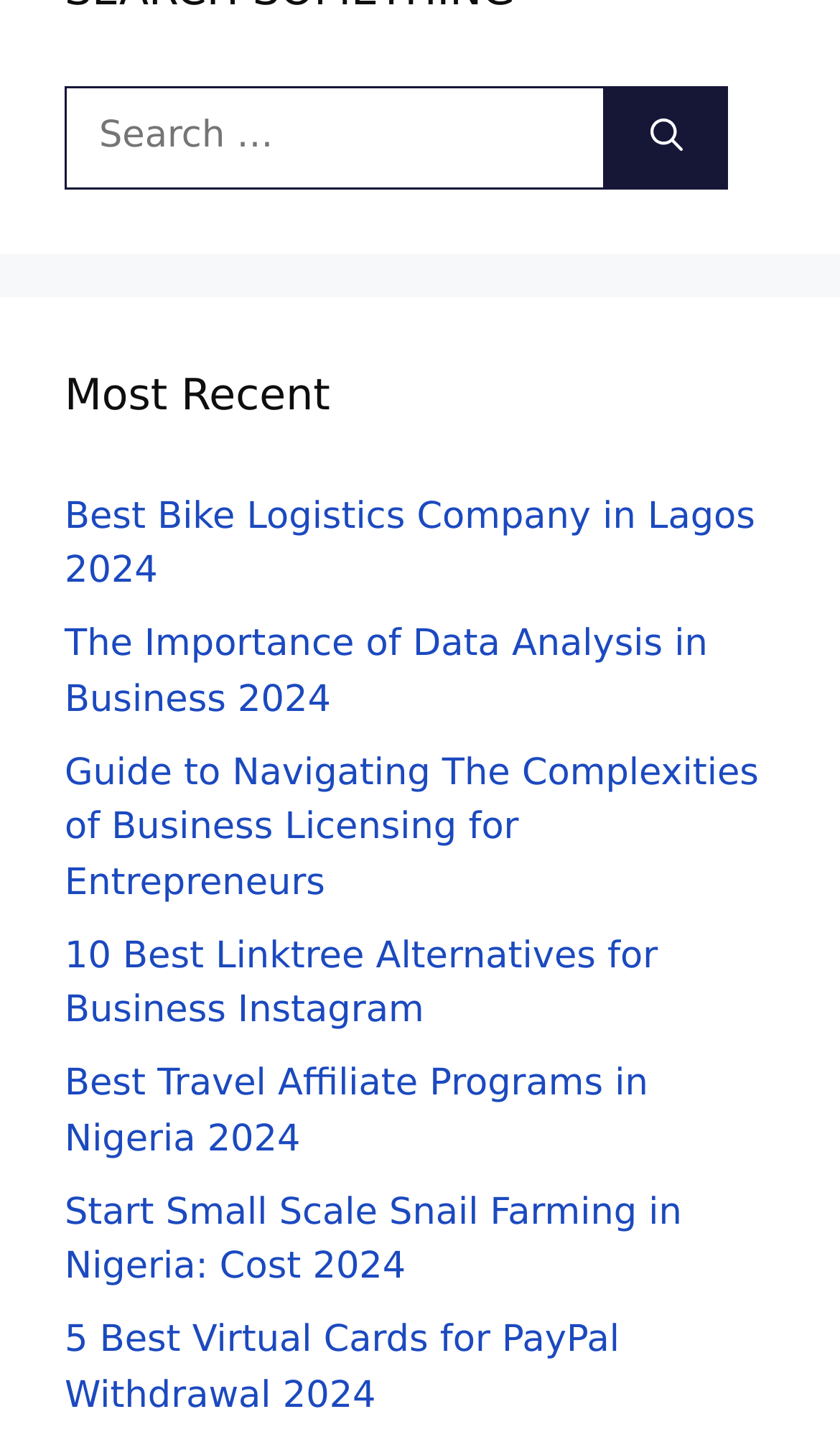Show the bounding box coordinates for the element that needs to be clicked to execute the following instruction: "Read the article about Best Bike Logistics Company in Lagos 2024". Provide the coordinates in the form of four float numbers between 0 and 1, i.e., [left, top, right, bottom].

[0.077, 0.344, 0.899, 0.412]